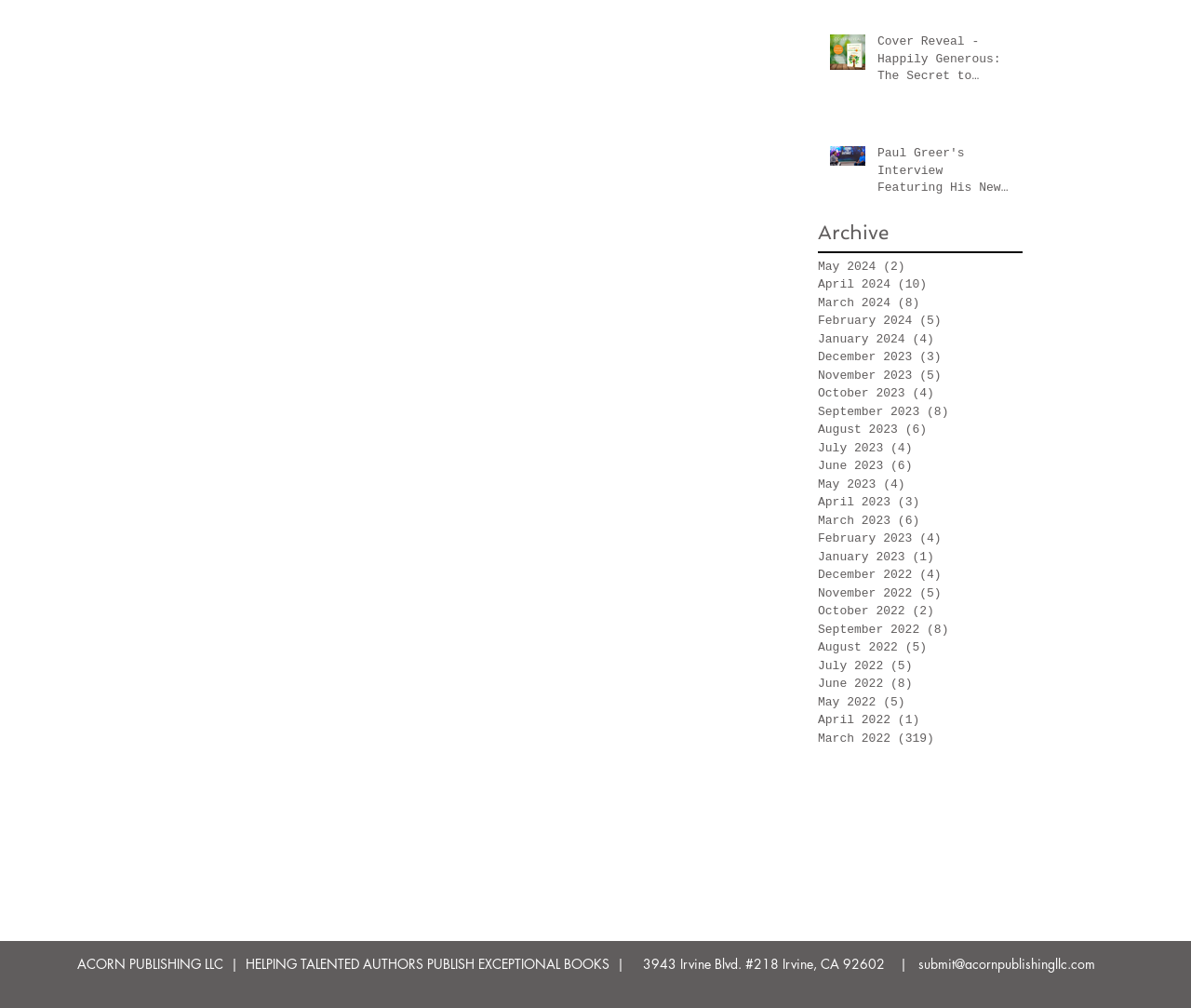Extract the bounding box coordinates of the UI element described by: "April 2022 (1) 1 post". The coordinates should include four float numbers ranging from 0 to 1, e.g., [left, top, right, bottom].

[0.687, 0.706, 0.851, 0.724]